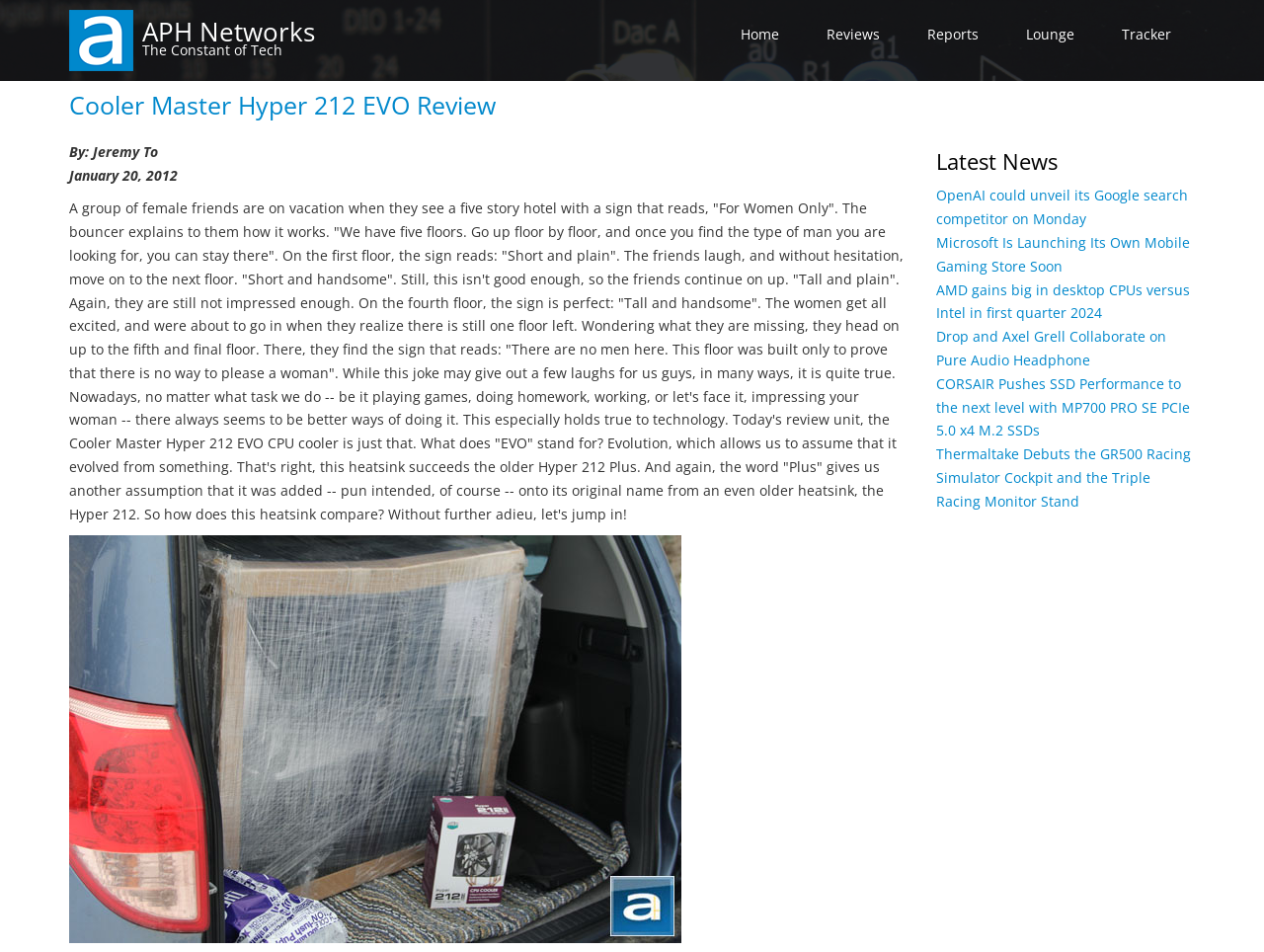Find the UI element described as: "APH Networks" and predict its bounding box coordinates. Ensure the coordinates are four float numbers between 0 and 1, [left, top, right, bottom].

[0.112, 0.014, 0.249, 0.051]